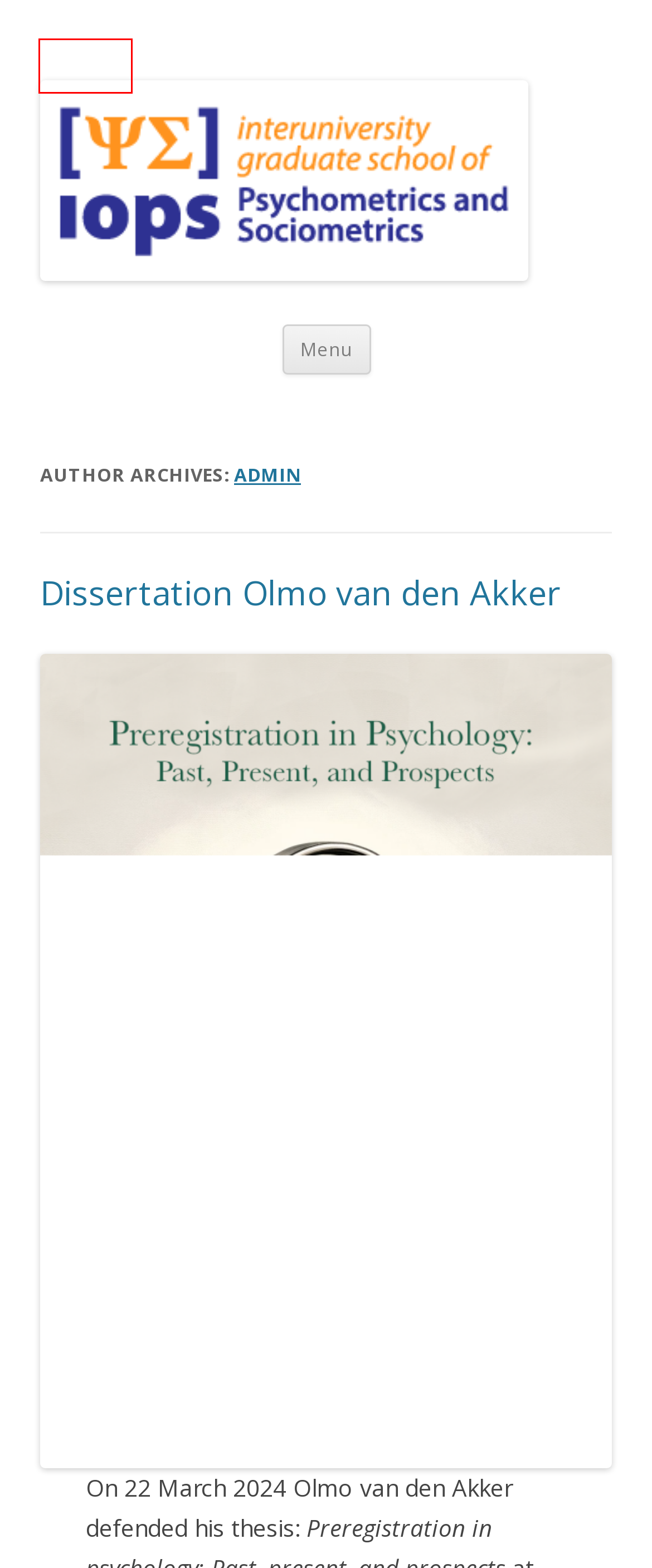You see a screenshot of a webpage with a red bounding box surrounding an element. Pick the webpage description that most accurately represents the new webpage after interacting with the element in the red bounding box. The options are:
A. Conferences | IOPS
B. IOPS
C. Blog Tool, Publishing Platform, and CMS – WordPress.org
D. Dissertation Anton Olsson-Collentine | IOPS
E. Dissertation Damiano D’Urso | IOPS
F. Dissertation Felix Clouth | IOPS
G. Felix Clouth | IOPS
H. Dissertation Olmo van den Akker | IOPS

B